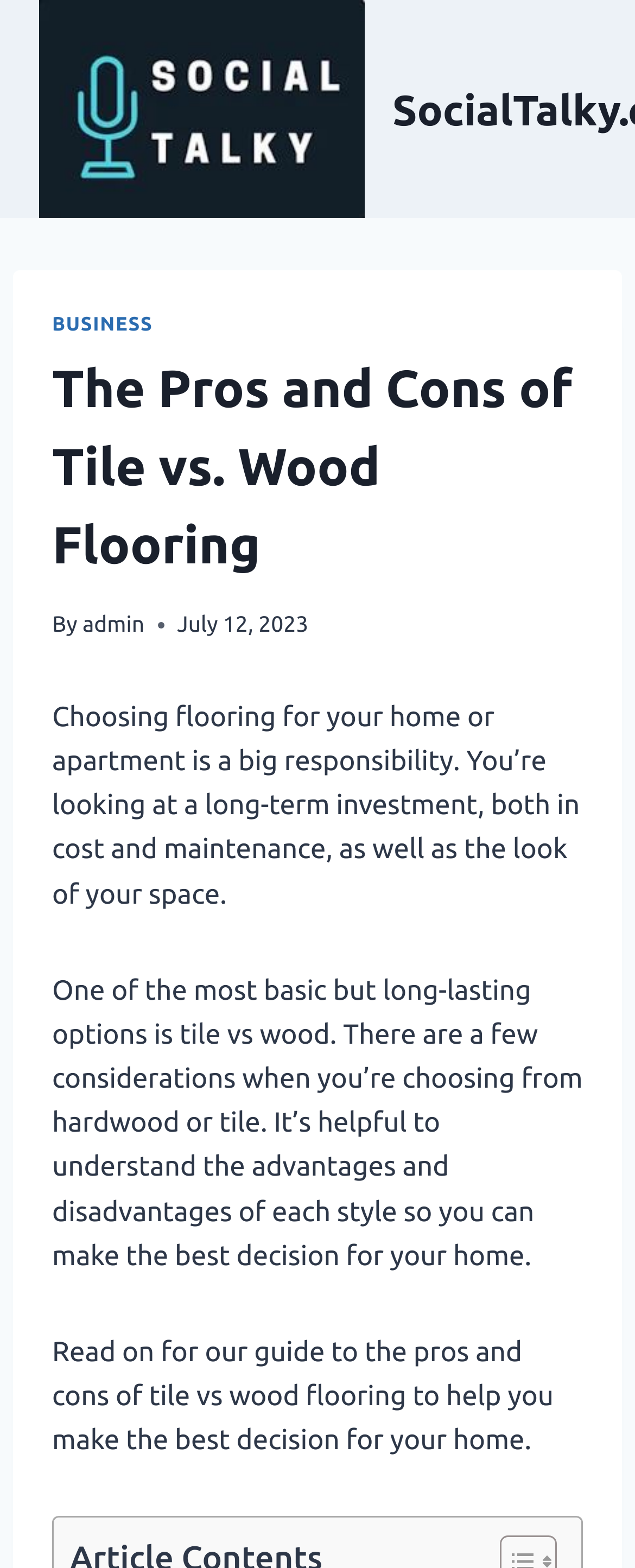Identify the bounding box coordinates for the UI element described as: "Business". The coordinates should be provided as four floats between 0 and 1: [left, top, right, bottom].

[0.082, 0.201, 0.241, 0.214]